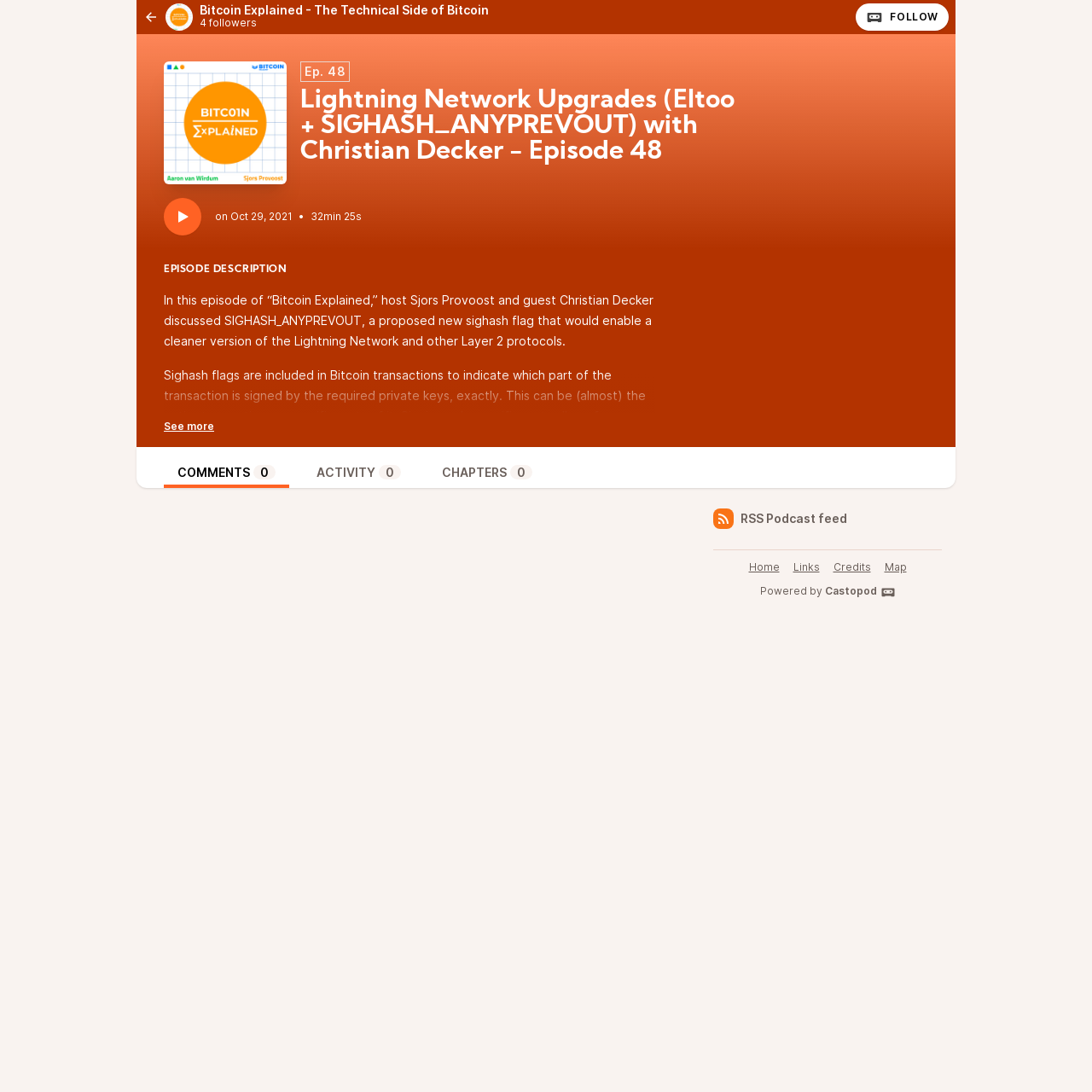Detail the various sections and features present on the webpage.

This webpage is about an episode of the "Bitcoin Explained" podcast, specifically episode 48, which discusses Lightning Network upgrades, including SIGHASH_ANYPREVOUT, with guest Christian Decker. 

At the top of the page, there is a link to the podcast's main page, "Bitcoin Explained - The Technical Side of Bitcoin", accompanied by two small images. To the right of this link, there is a "FOLLOW" button with an image. Below these elements, there is a large image with the episode title, "Lightning Network Upgrades (Eltoo + SIGHASH_ANYPREVOUT) with Christian Decker - Episode 48". 

Next to the episode title, there is an "Episode 48" abbreviation and a heading with the full episode title. Below this, there is a "Play" button and a generic element with the episode title. To the right of these elements, there is a timestamp, "Oct 29, 2021, 6:45 PM UTC", and a duration, "32min 25s". 

Further down, there is a heading "EPISODE DESCRIPTION" followed by a checkbox and a block of text describing the episode. The text explains that the episode discusses SIGHASH_ANYPREVOUT, a proposed new sighash flag that would enable a cleaner version of the Lightning Network and other Layer 2 protocols. 

Below the episode description, there are several blocks of text and links promoting other services, including Bitcoin Magazine, "The Deep Dive" newsletter, and Bitcoin 2022 conference. 

At the bottom of the page, there are links to comments, activity, and chapters, as well as a main content area and a complementary area with an RSS podcast feed and a footer with links to the home page, links, credits, and map. The footer also includes a "Powered by Castopod" message with a link and an image.